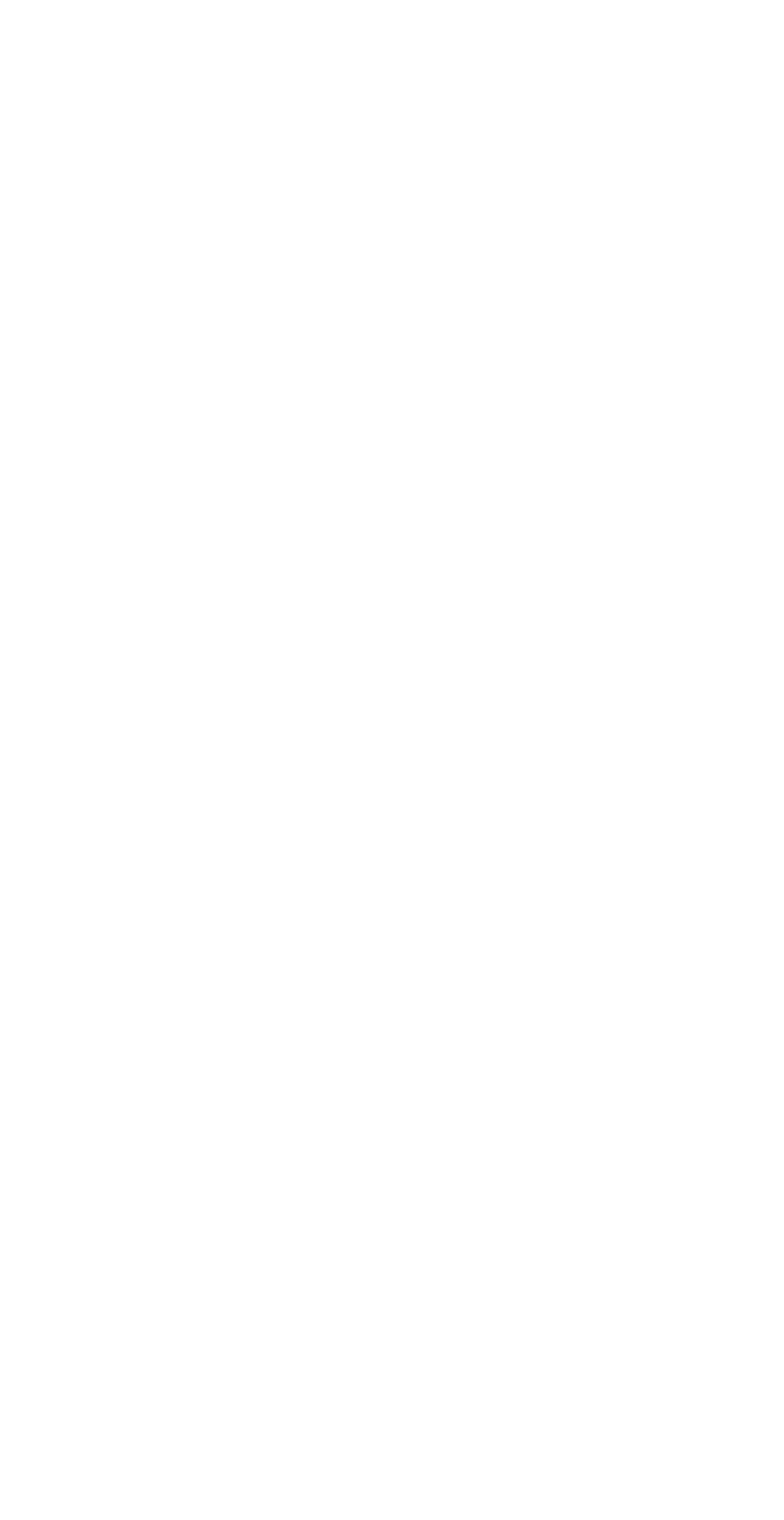Provide the bounding box coordinates of the HTML element described by the text: "Back to insights". The coordinates should be in the format [left, top, right, bottom] with values between 0 and 1.

[0.347, 0.512, 0.653, 0.538]